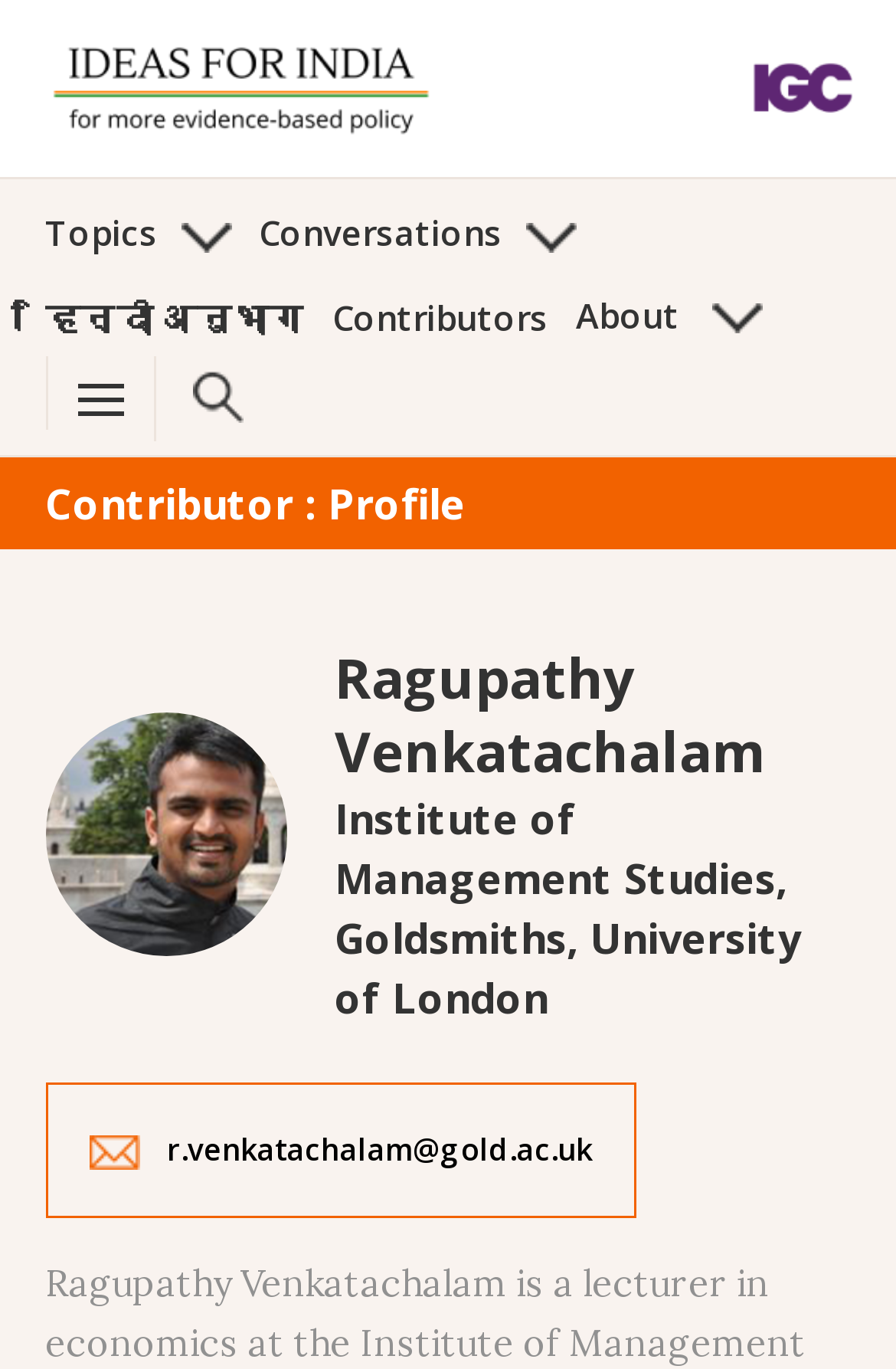Identify the bounding box coordinates of the clickable region required to complete the instruction: "go to the fifteenth link". The coordinates should be given as four float numbers within the range of 0 and 1, i.e., [left, top, right, bottom].

None